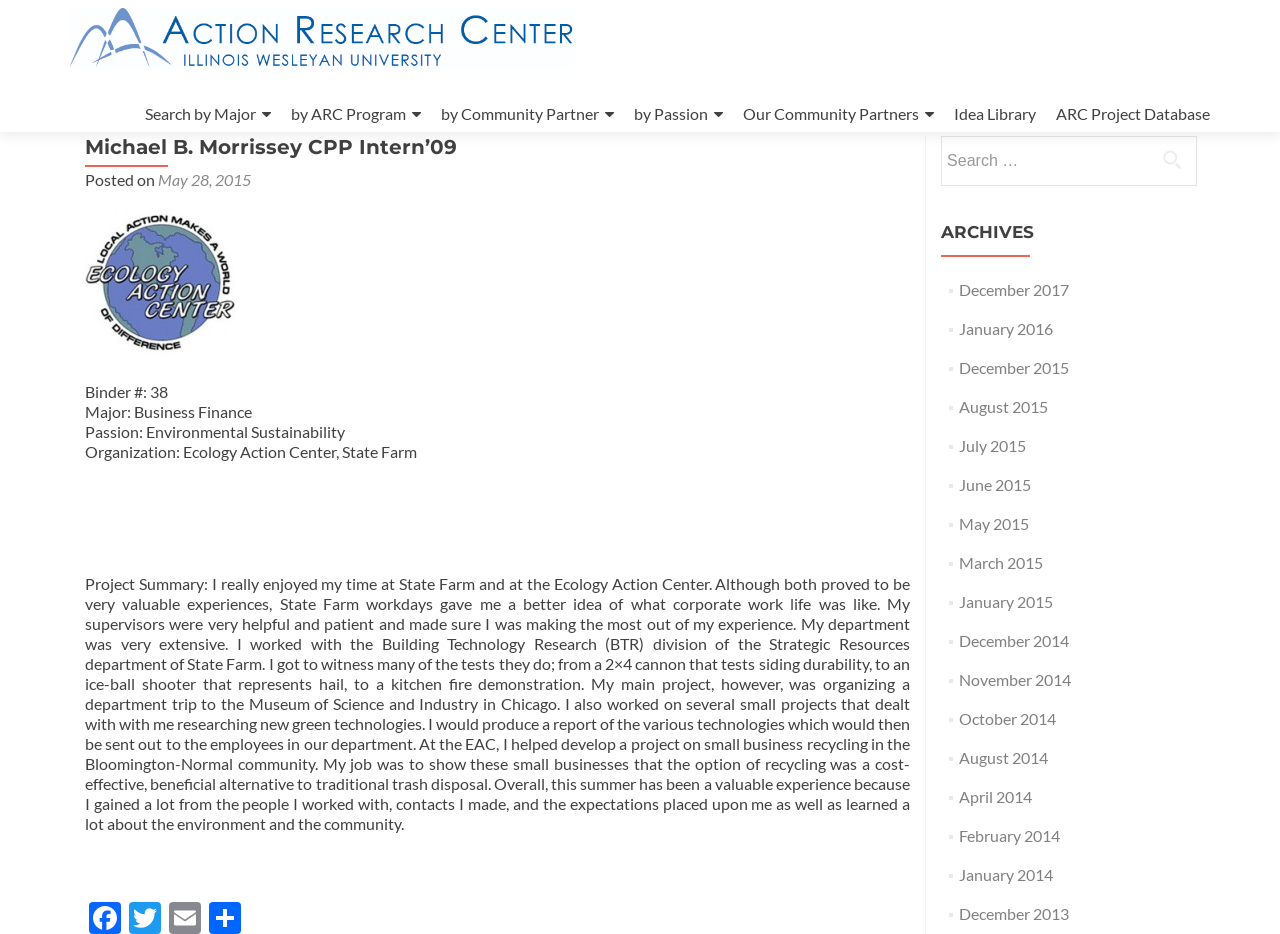What is the project summary about?
Use the information from the image to give a detailed answer to the question.

I found the answer by reading the project summary section, which describes the intern's experience at State Farm and the Ecology Action Center. The summary mentions that the intern organized a department trip to the Museum of Science and Industry in Chicago, among other projects.